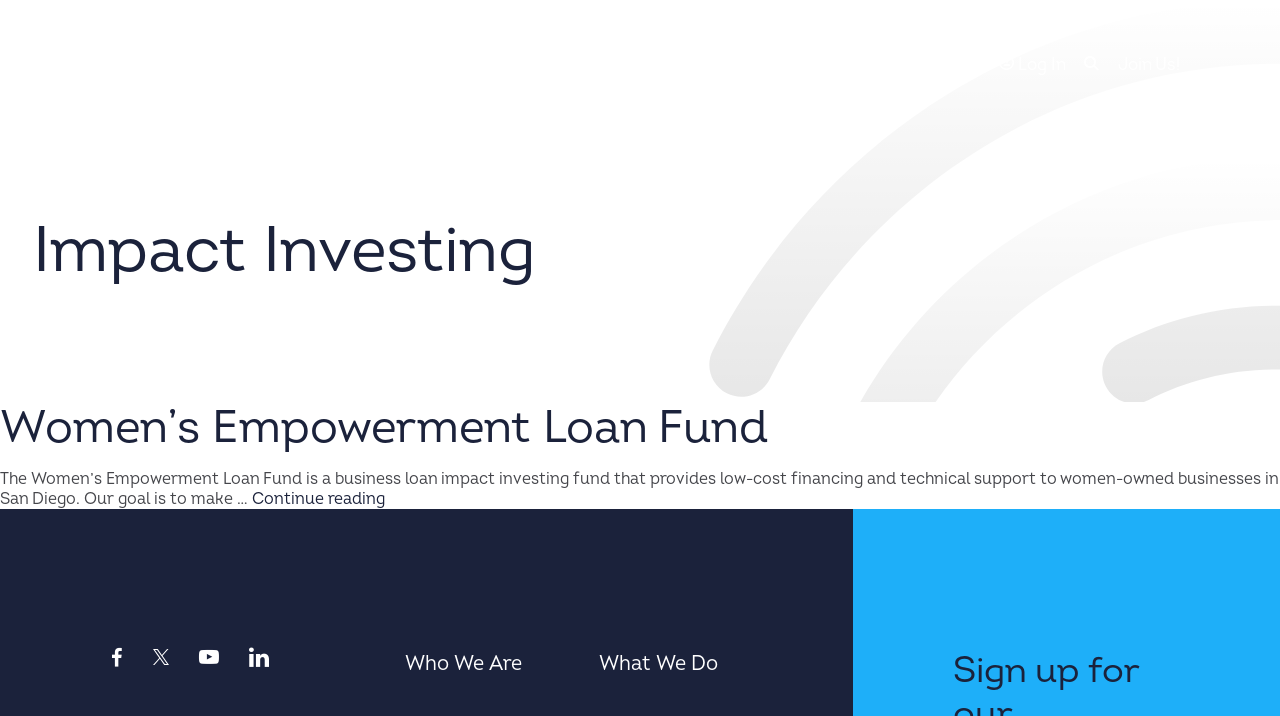Determine the bounding box coordinates for the area you should click to complete the following instruction: "Log in".

[0.78, 0.025, 0.833, 0.155]